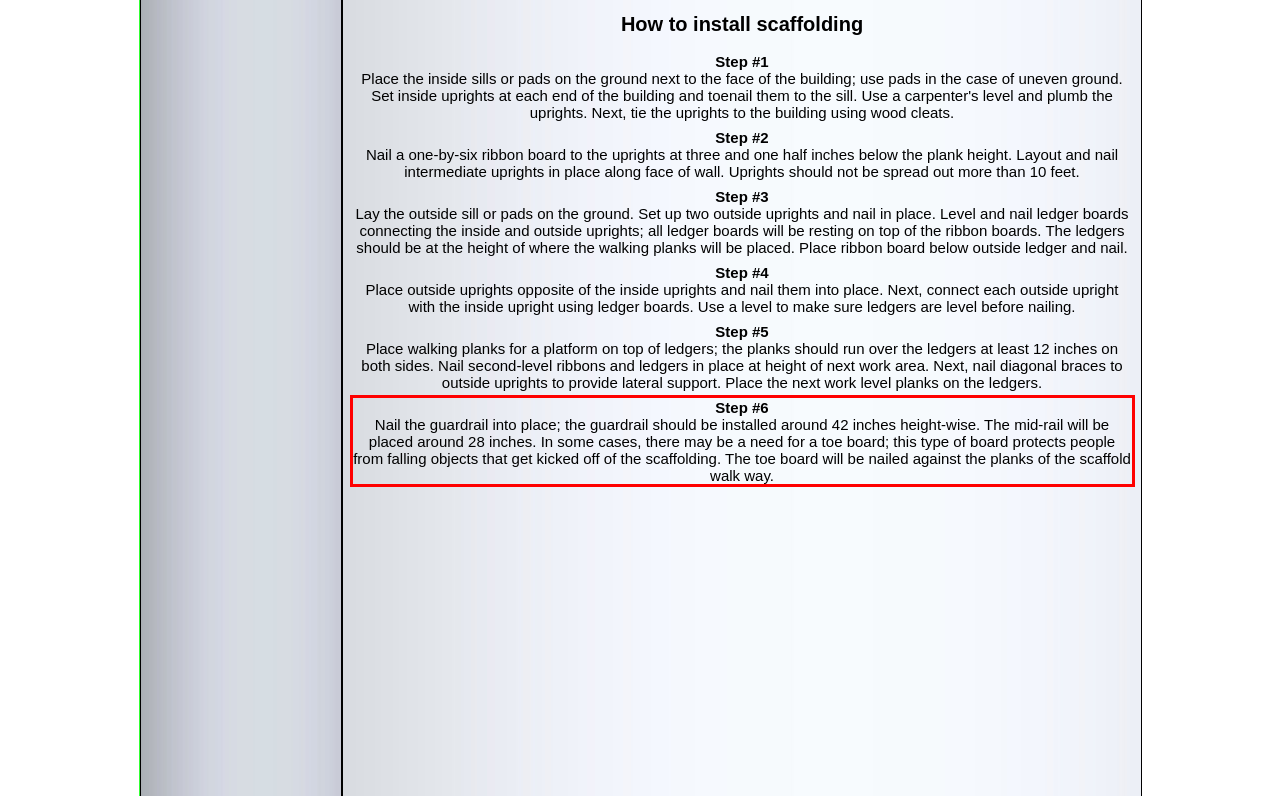Please perform OCR on the text within the red rectangle in the webpage screenshot and return the text content.

Step #6 Nail the guardrail into place; the guardrail should be installed around 42 inches height-wise. The mid-rail will be placed around 28 inches. In some cases, there may be a need for a toe board; this type of board protects people from falling objects that get kicked off of the scaffolding. The toe board will be nailed against the planks of the scaffold walk way.